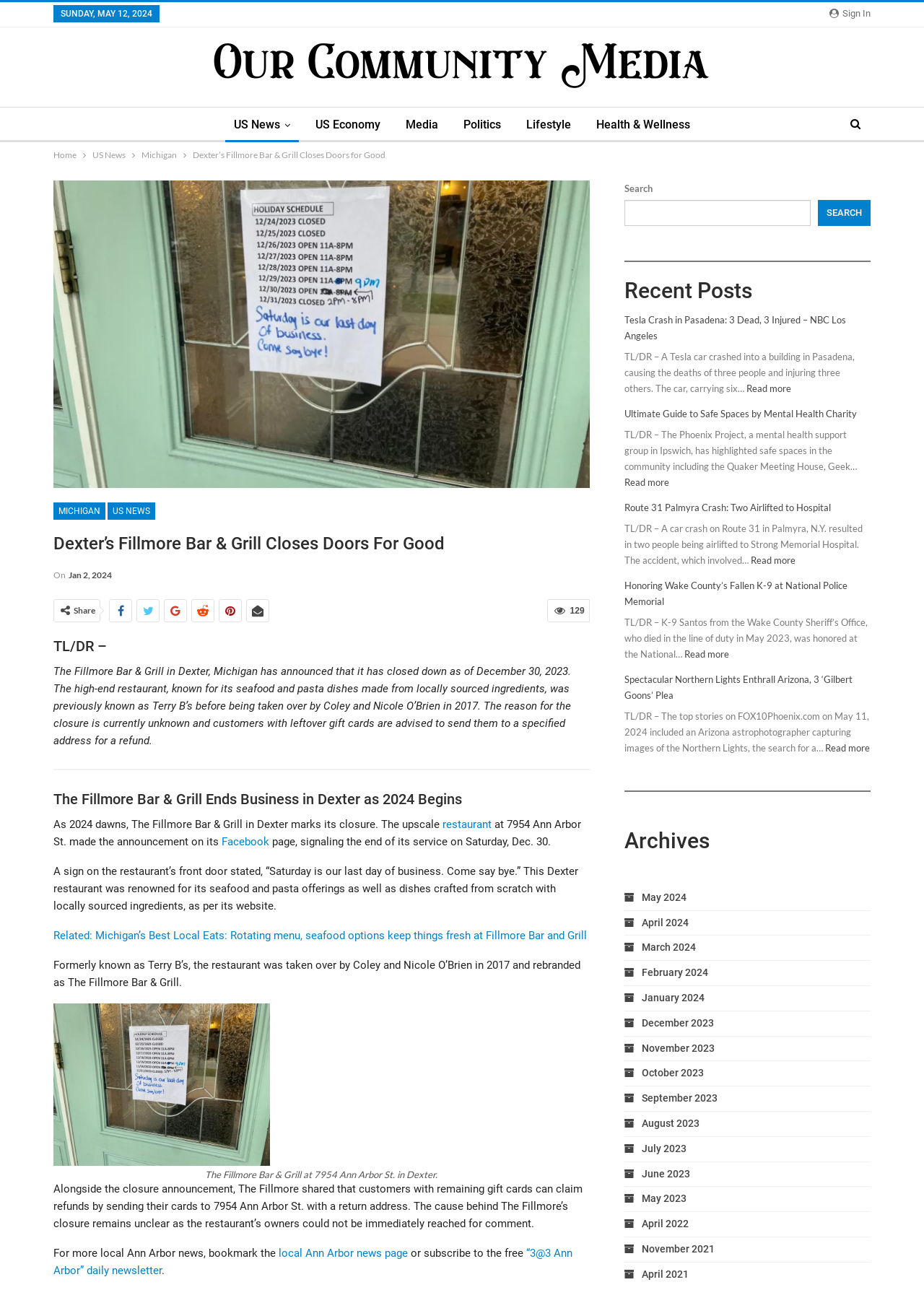Can you extract the headline from the webpage for me?

Dexter’s Fillmore Bar & Grill Closes Doors For Good